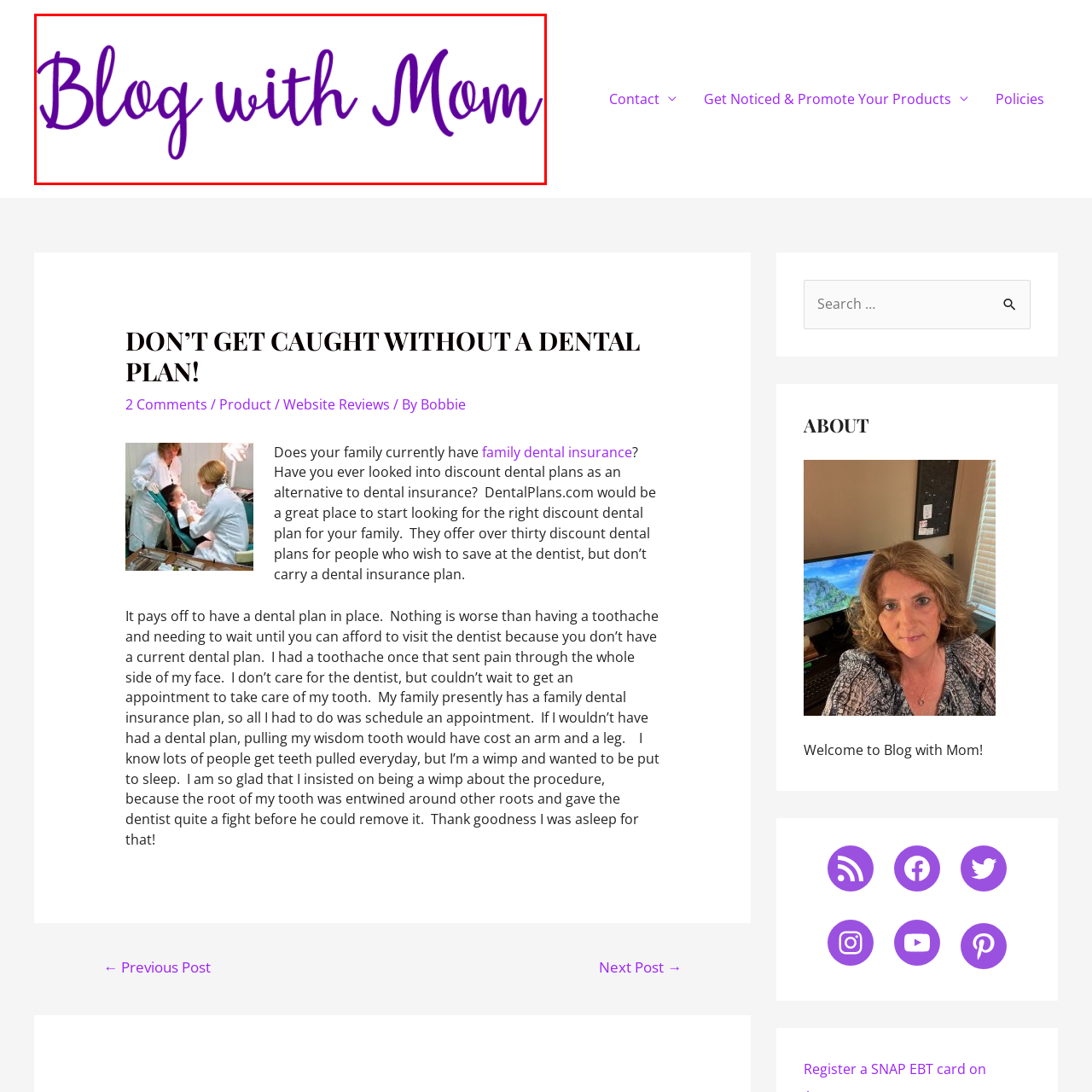Offer a detailed explanation of the scene within the red bounding box.

The image features the header "Blog with Mom," presented in an elegant, whimsical font, primarily colored in a vibrant shade of purple. This visually appealing title sets a warm and inviting tone, reflecting the blog's focus on family-oriented content and personal experiences. Positioned prominently at the top of the website, it serves as a welcoming introduction to readers, inviting them to explore various topics related to parenting, lifestyle, and advice. The playful typography enhances the blog's friendly atmosphere, making it an approachable space for families and readers interested in relatable parenting stories and insights.